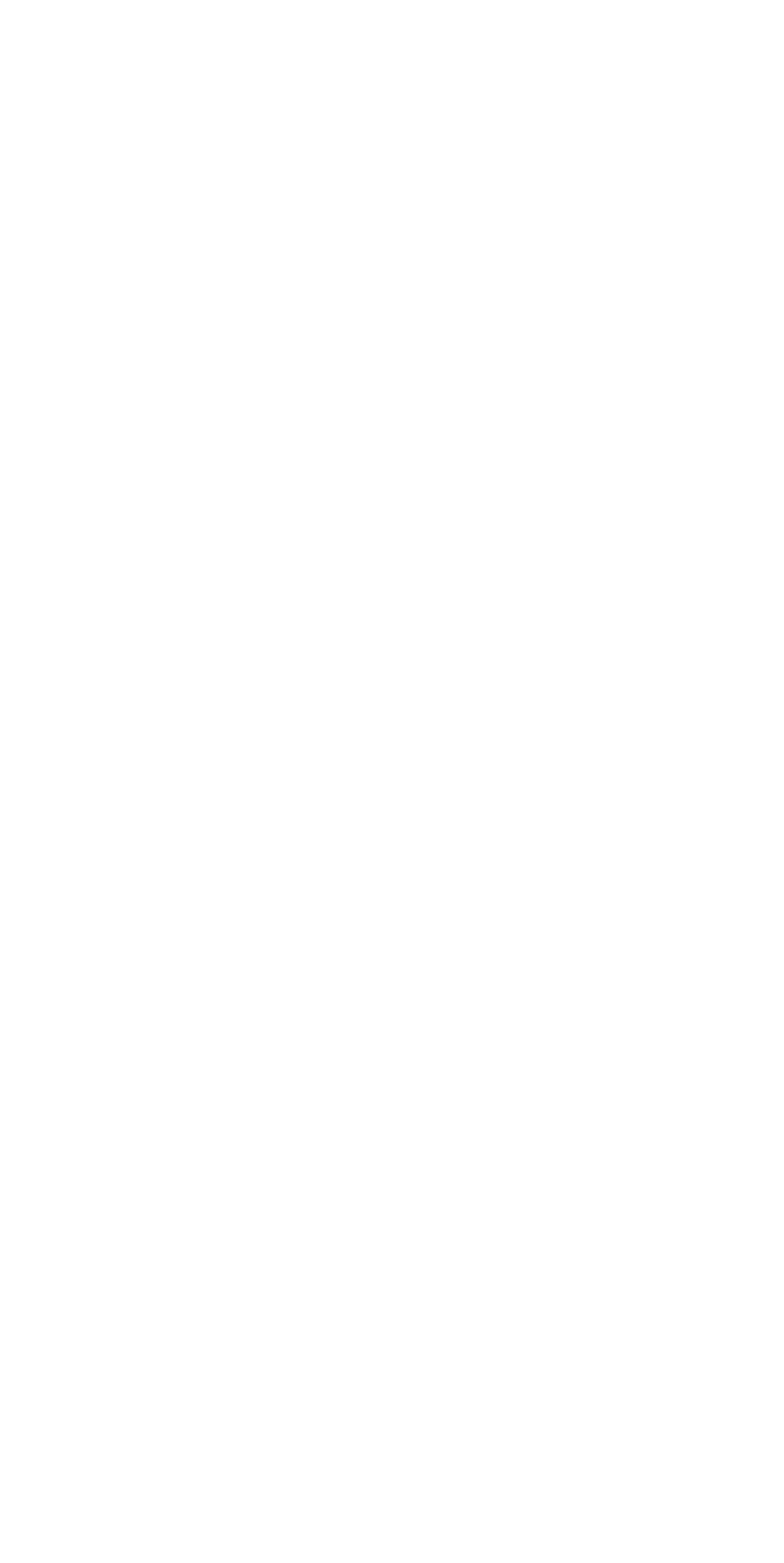Using floating point numbers between 0 and 1, provide the bounding box coordinates in the format (top-left x, top-left y, bottom-right x, bottom-right y). Locate the UI element described here: 07376 222126

[0.313, 0.339, 0.59, 0.364]